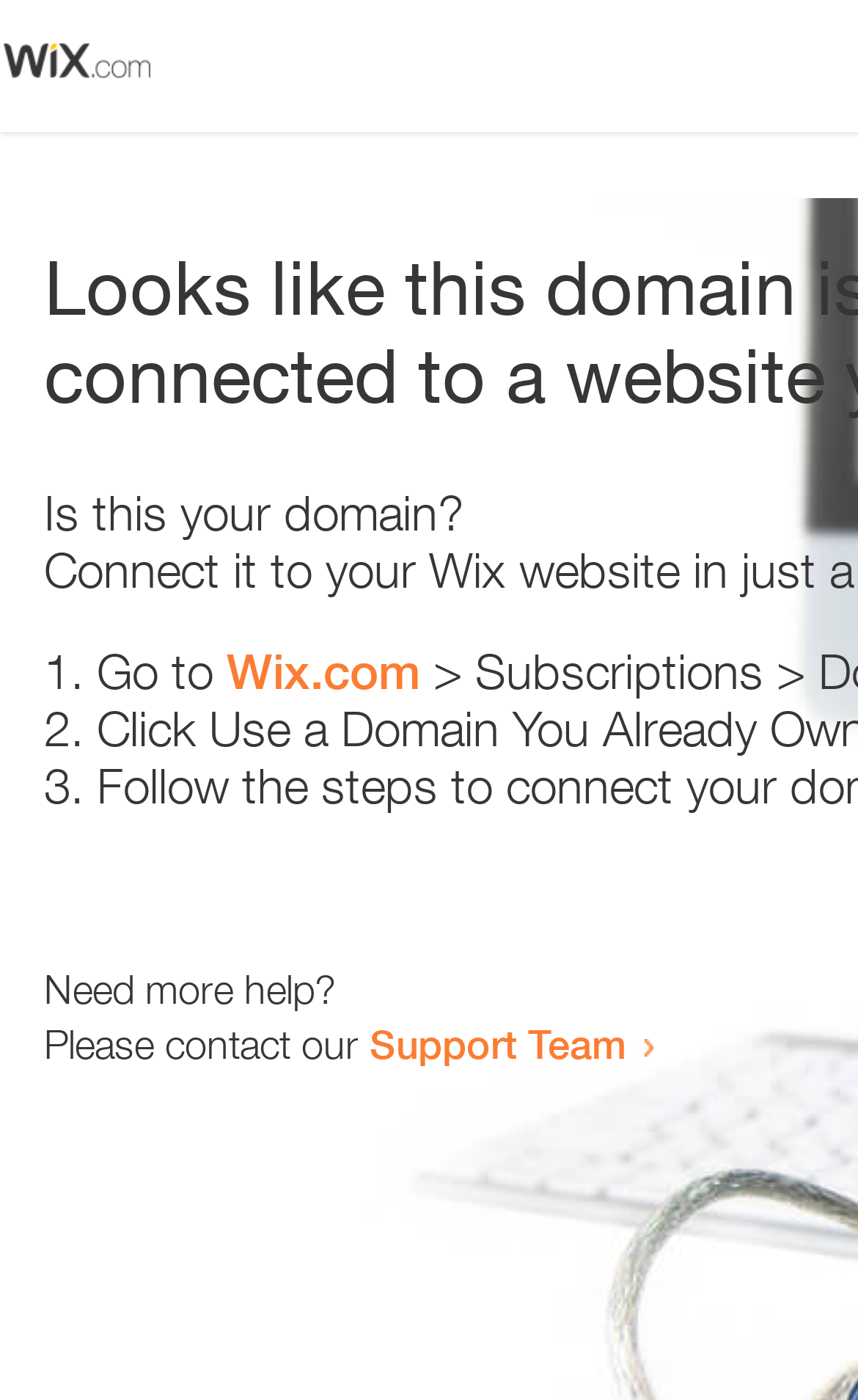Please answer the following question using a single word or phrase: 
Is there an image on the webpage?

Yes